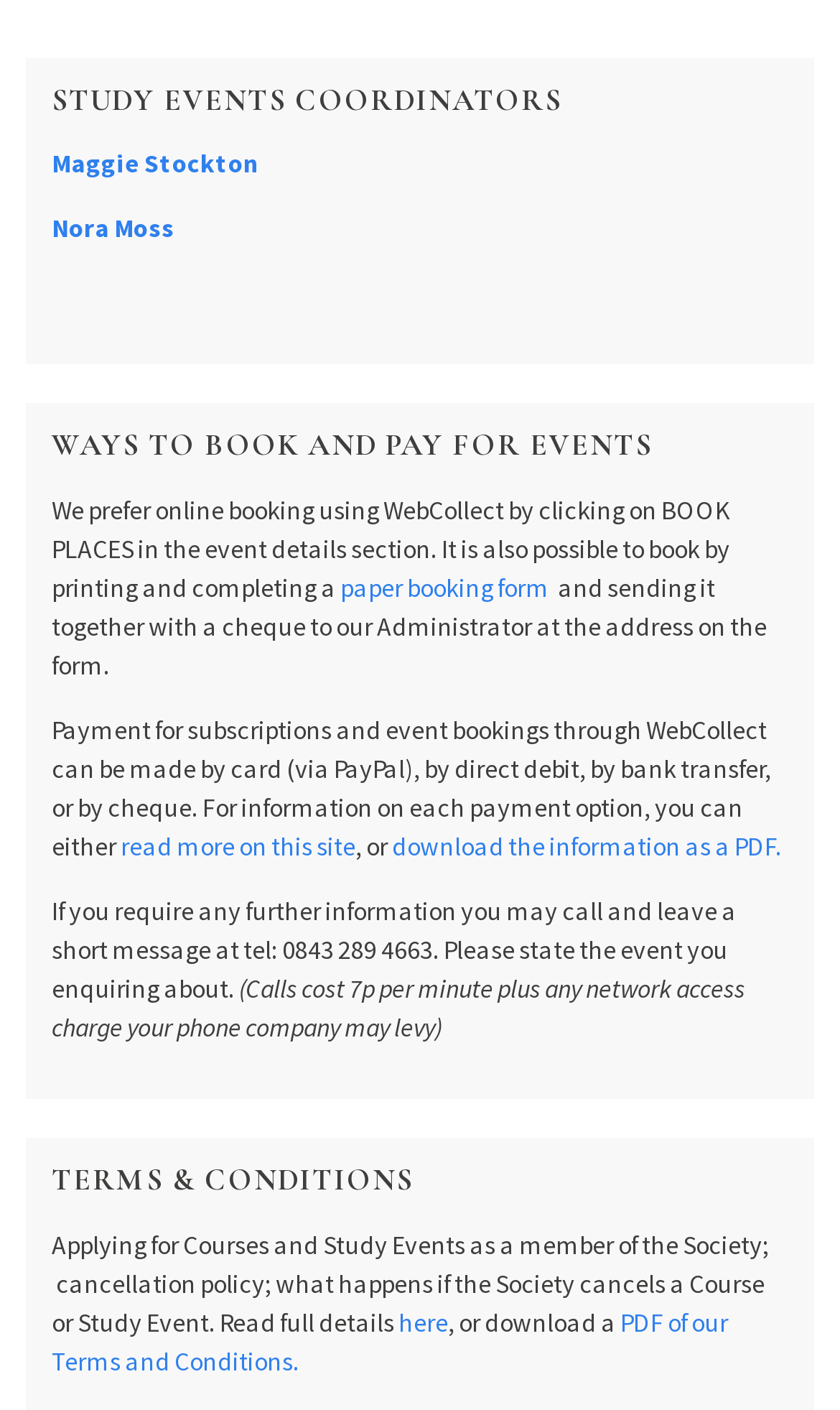What is the phone number for event enquiries?
Using the screenshot, give a one-word or short phrase answer.

0843 289 4663